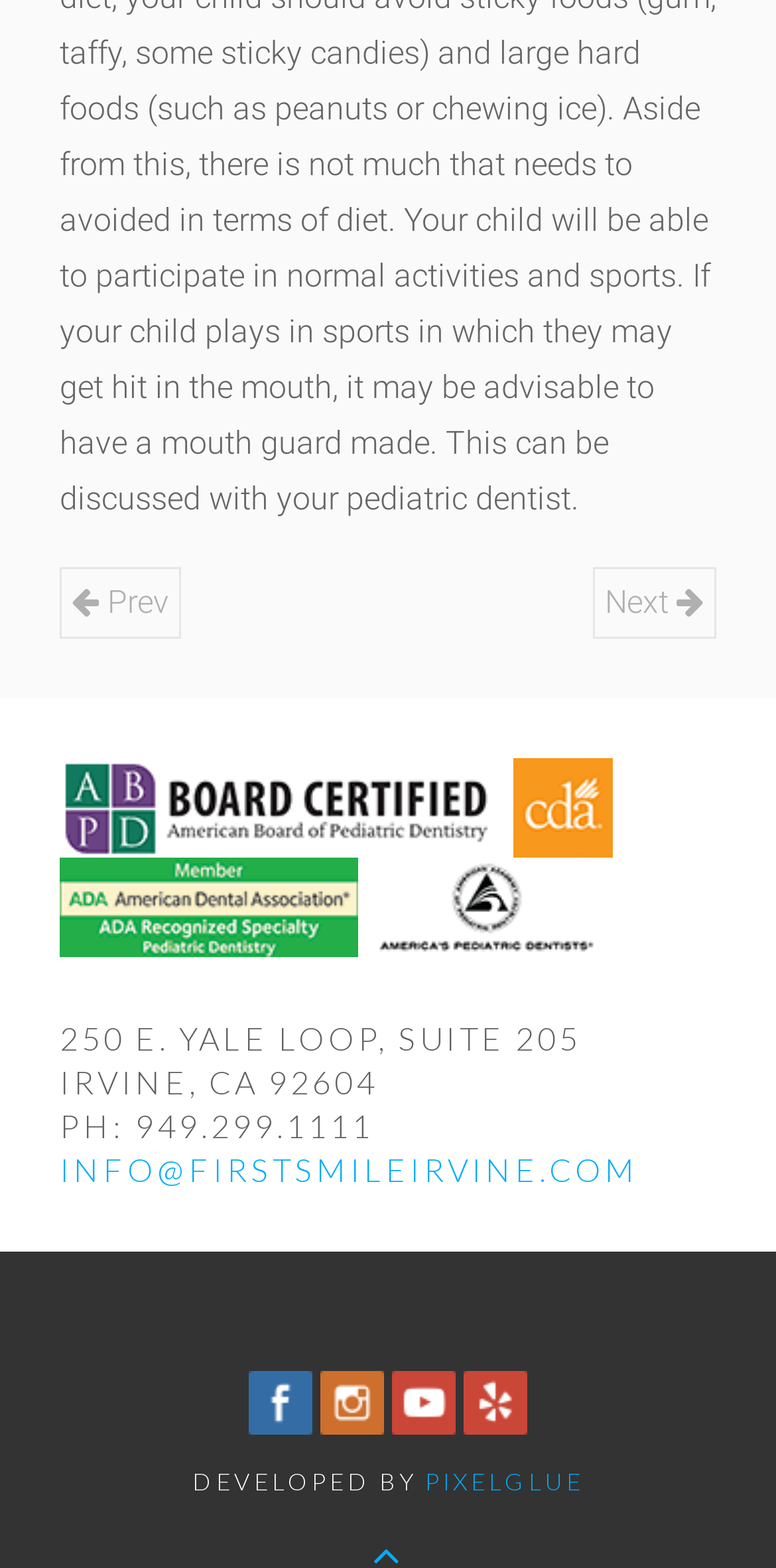What is the phone number of the office?
Analyze the image and deliver a detailed answer to the question.

The phone number can be found in the heading element which contains the address of the office, specifically '250 E. YALE LOOP, SUITE 205 IRVINE, CA 92604 PH: 949.299.1111 INFO@FIRSTSMILEIRVINE.COM'.